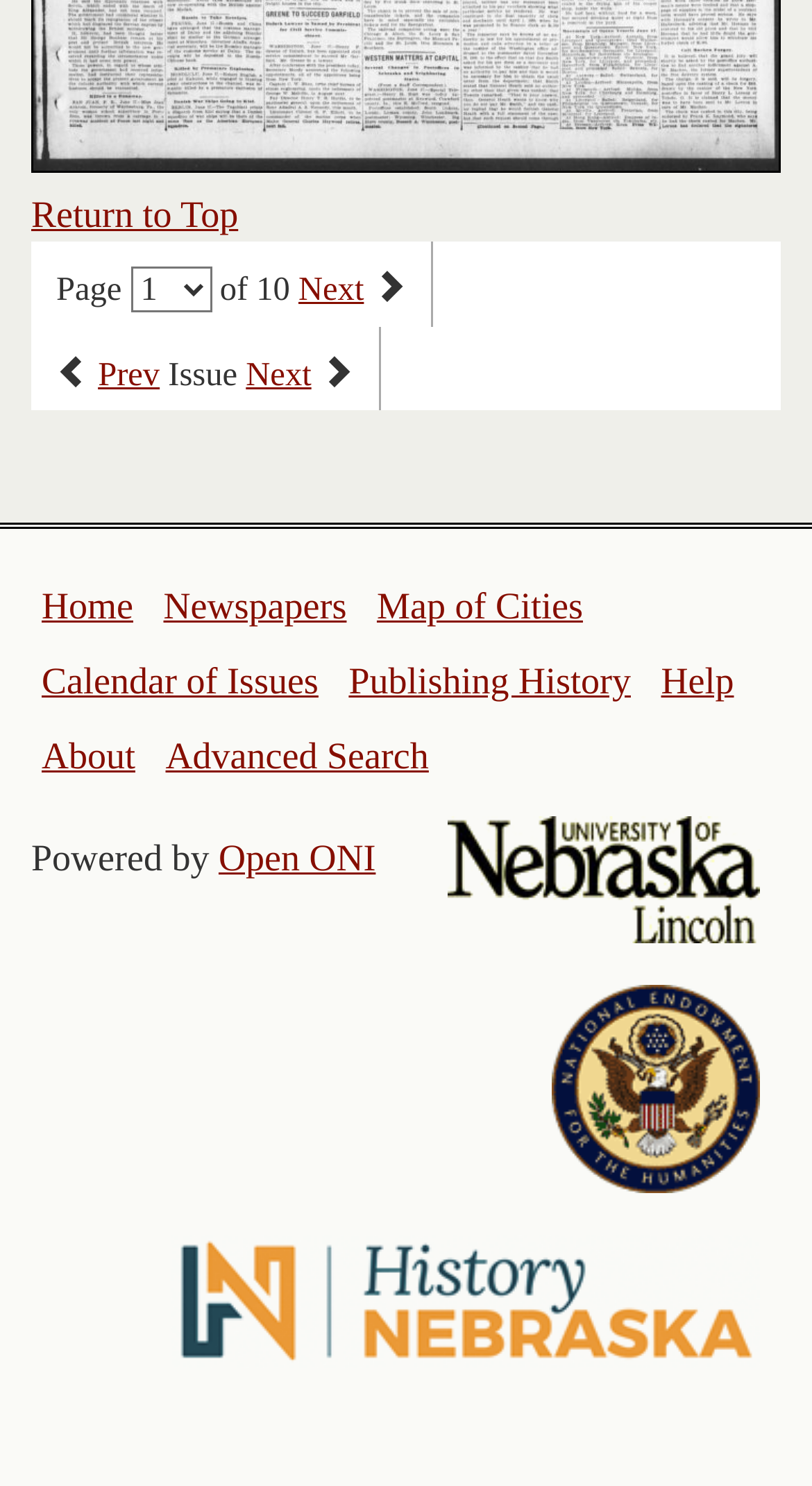What is the text above the 'Open ONI' link?
Please provide a single word or phrase as your answer based on the image.

Powered by